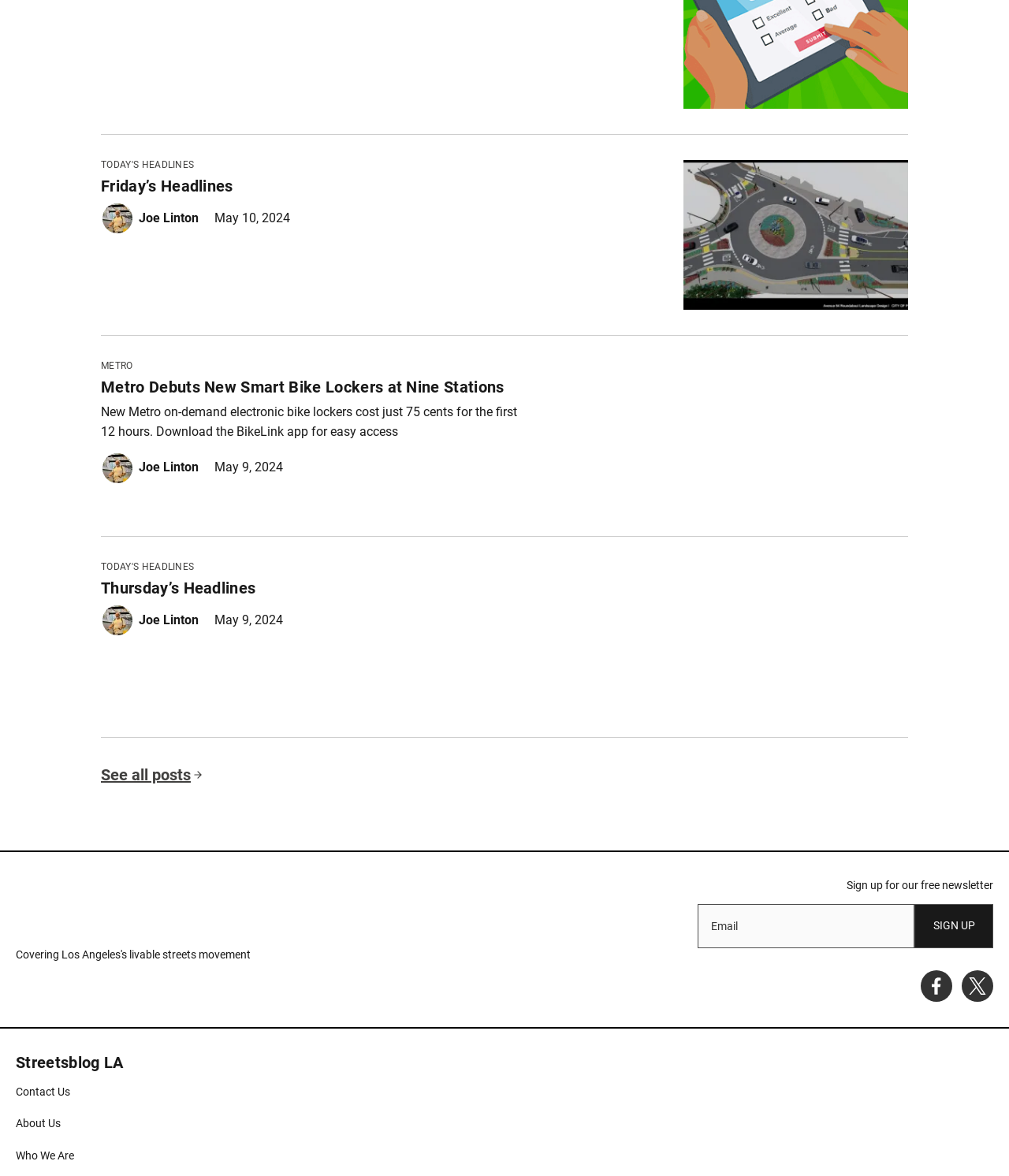From the webpage screenshot, identify the region described by Streetsblog Los Angeles Facebook. Provide the bounding box coordinates as (top-left x, top-left y, bottom-right x, bottom-right y), with each value being a floating point number between 0 and 1.

[0.912, 0.666, 0.944, 0.693]